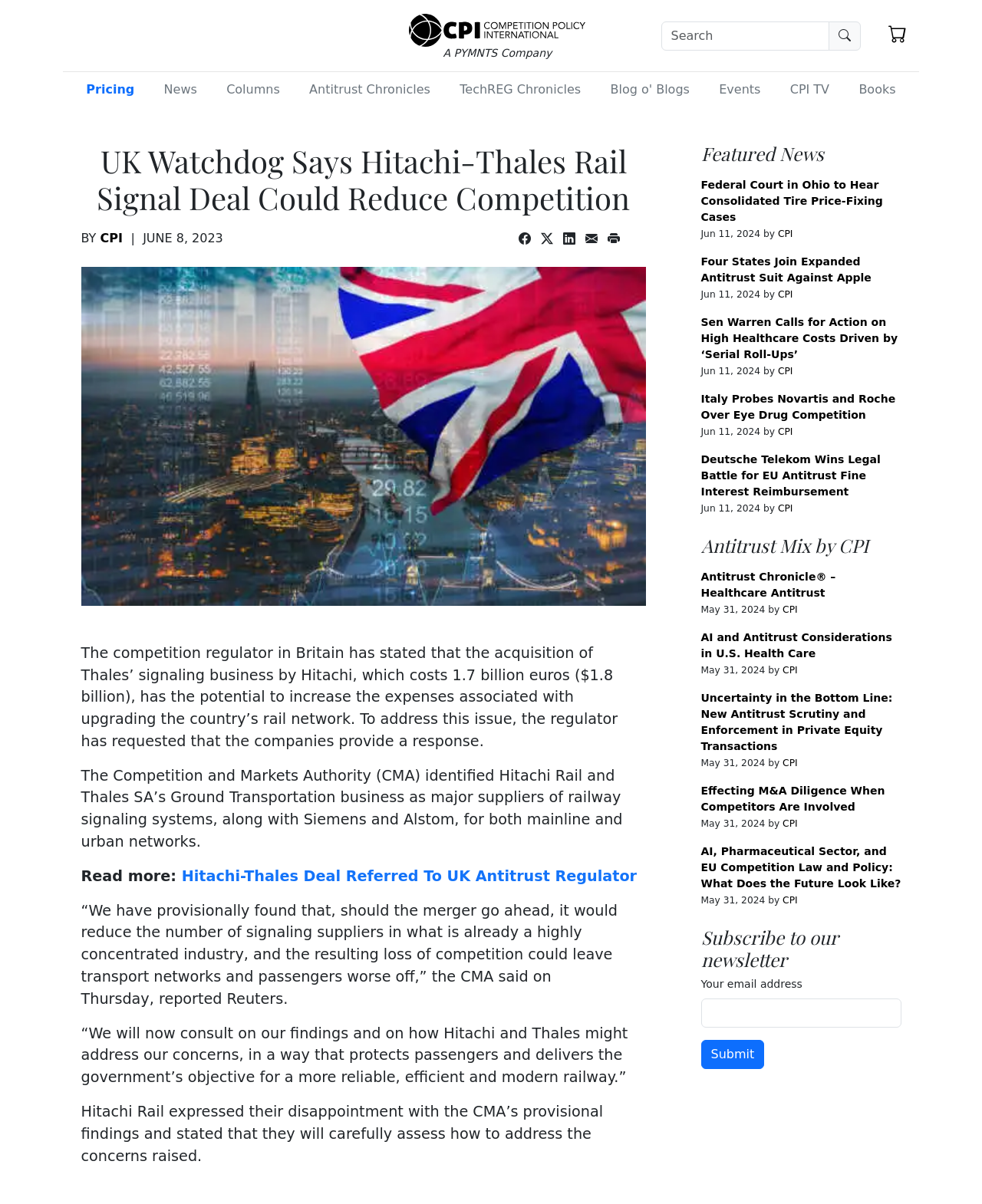Identify the bounding box for the described UI element. Provide the coordinates in (top-left x, top-left y, bottom-right x, bottom-right y) format with values ranging from 0 to 1: Events

[0.726, 0.062, 0.781, 0.087]